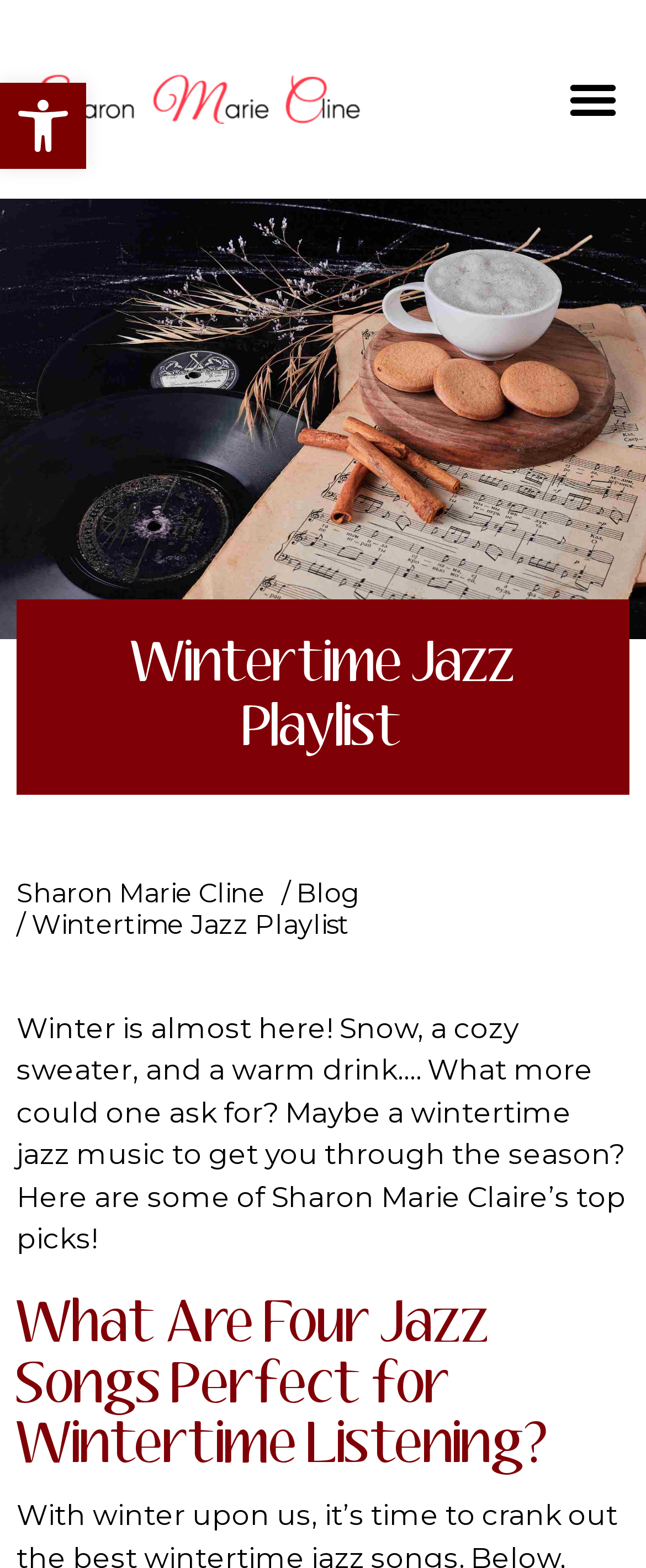Is there an image on the webpage?
Please use the image to provide a one-word or short phrase answer.

Yes